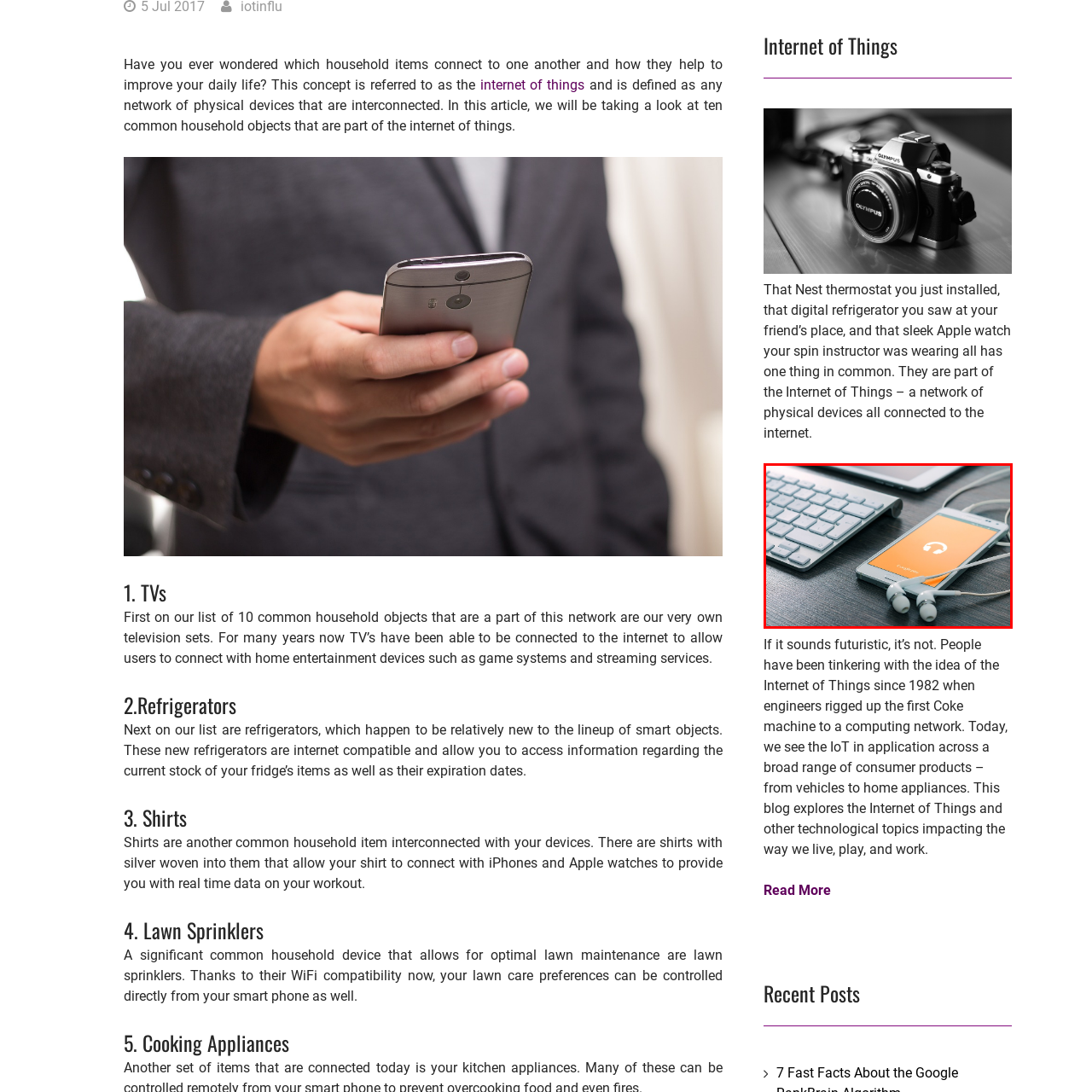Give a detailed narrative of the image enclosed by the red box.

The image showcases a modern workspace featuring a sleek smartphone displaying a vibrant orange screen with a headphones logo, indicative of a music or audio app. Resting nearby is a stylish wireless keyboard, complemented by a tablet in the background, suggesting a seamless integration of technology designed to enhance productivity and entertainment. This visual aligns well with the article's theme of the "Internet of Things," illustrating how everyday devices, such as smartphones and tablets, can interconnect to improve daily life experiences. The image encapsulates the essence of contemporary living, where technology facilitates easy access to audio content and more, embodying the connectivity and convenience of smart appliances and gadgets.